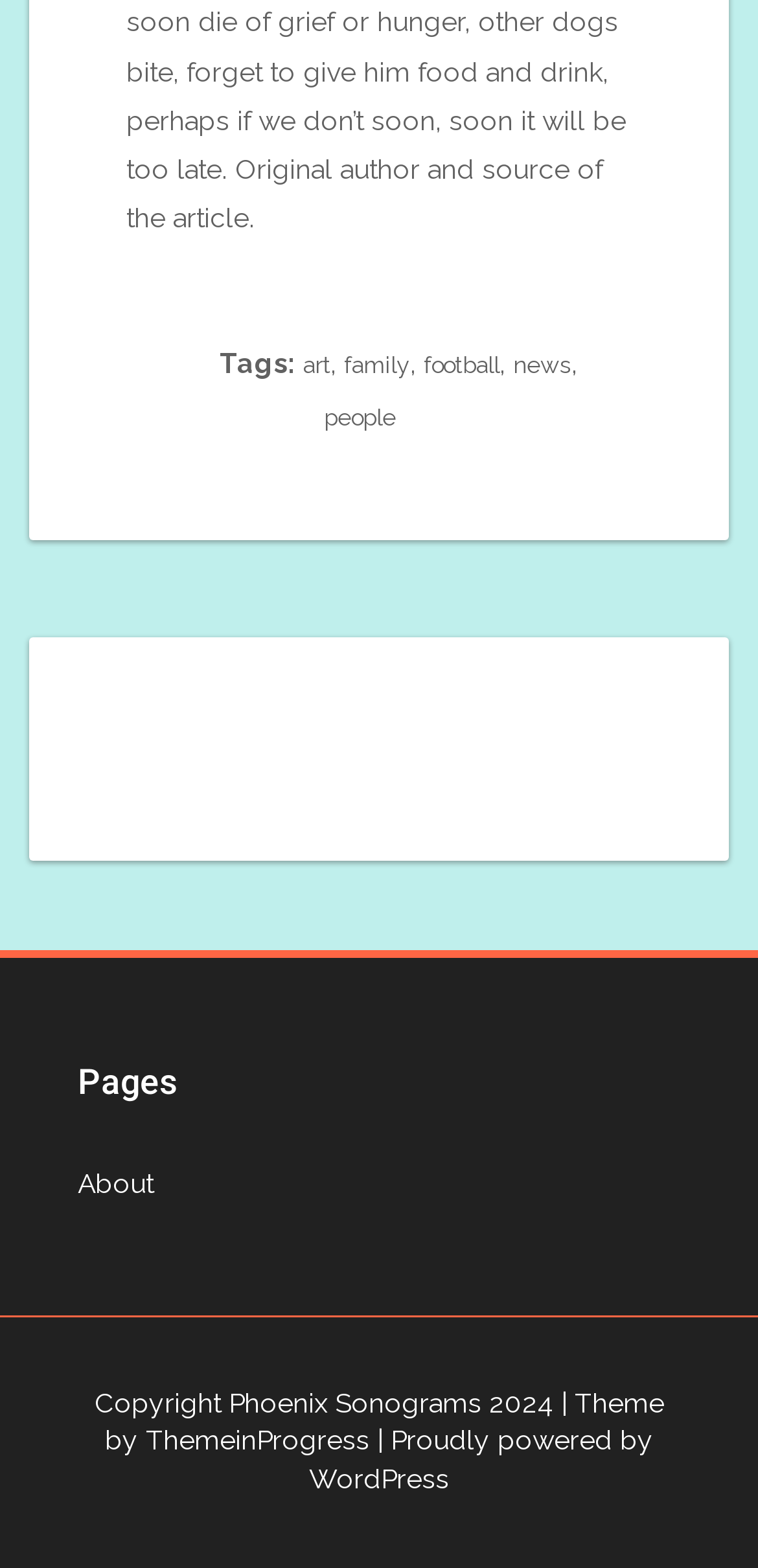Determine the bounding box coordinates of the region that needs to be clicked to achieve the task: "Click on the 'art' tag".

[0.4, 0.225, 0.436, 0.242]